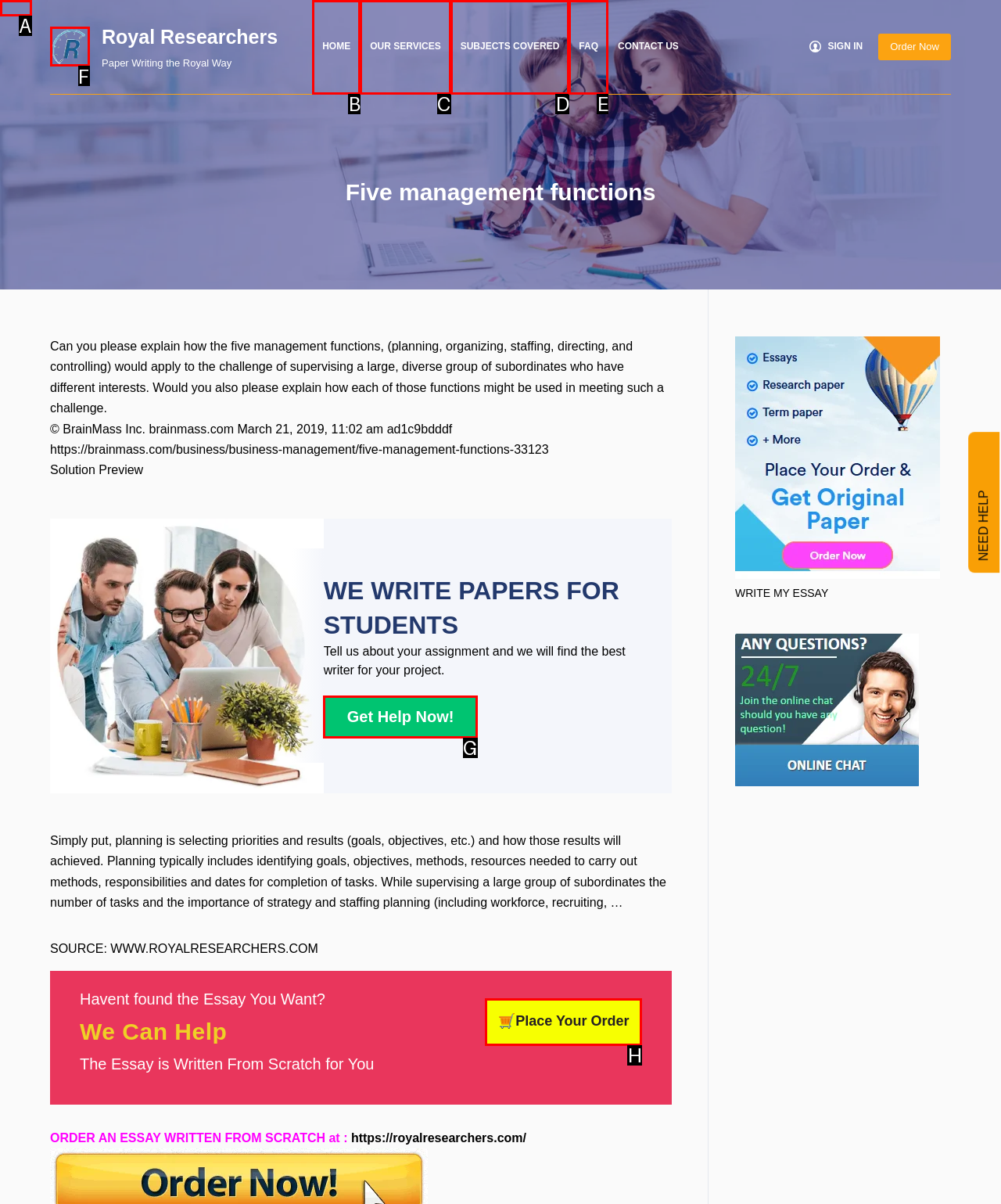Match the description: FAQ to the correct HTML element. Provide the letter of your choice from the given options.

E